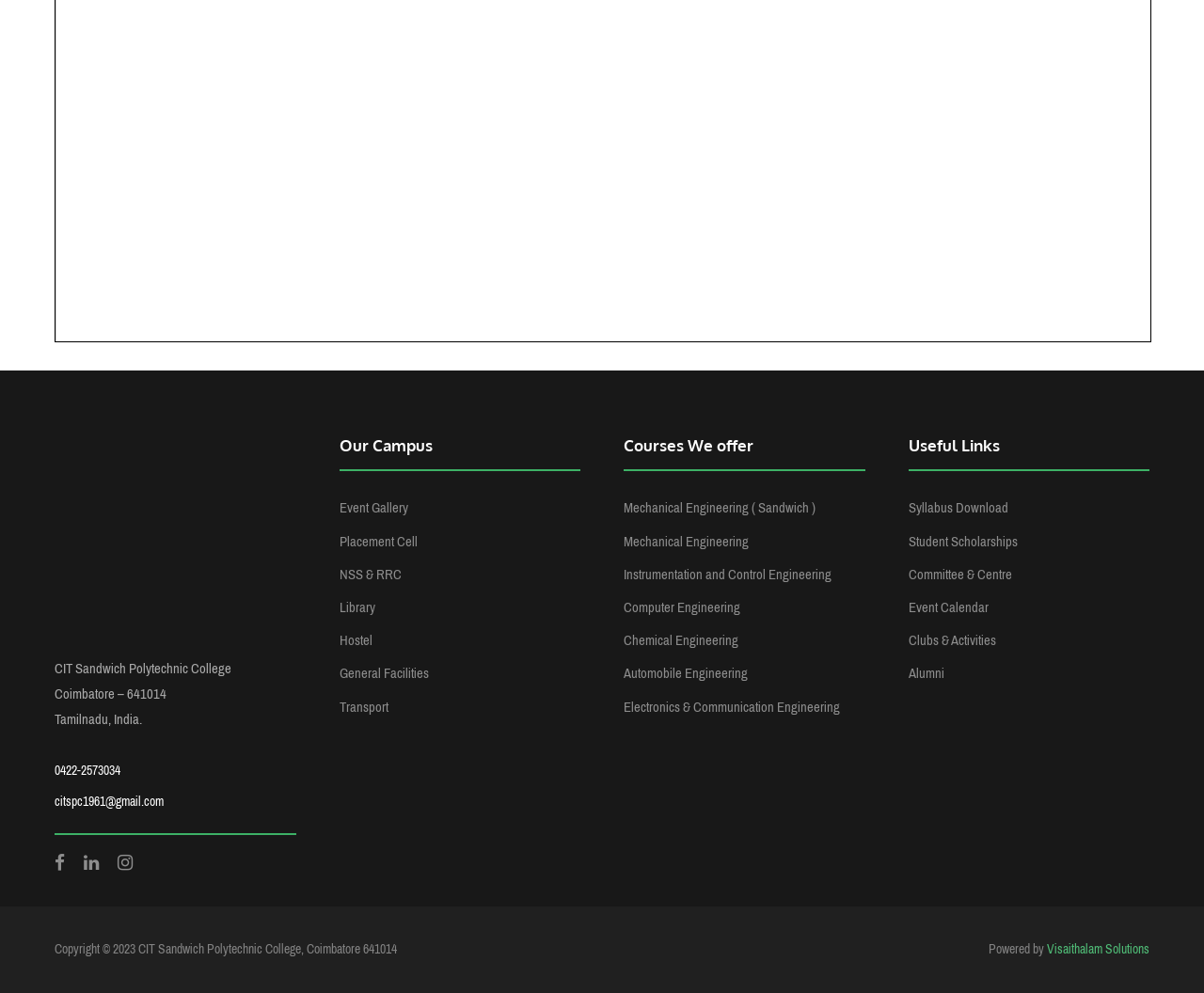Select the bounding box coordinates of the element I need to click to carry out the following instruction: "Learn about Mechanical Engineering".

[0.518, 0.532, 0.622, 0.558]